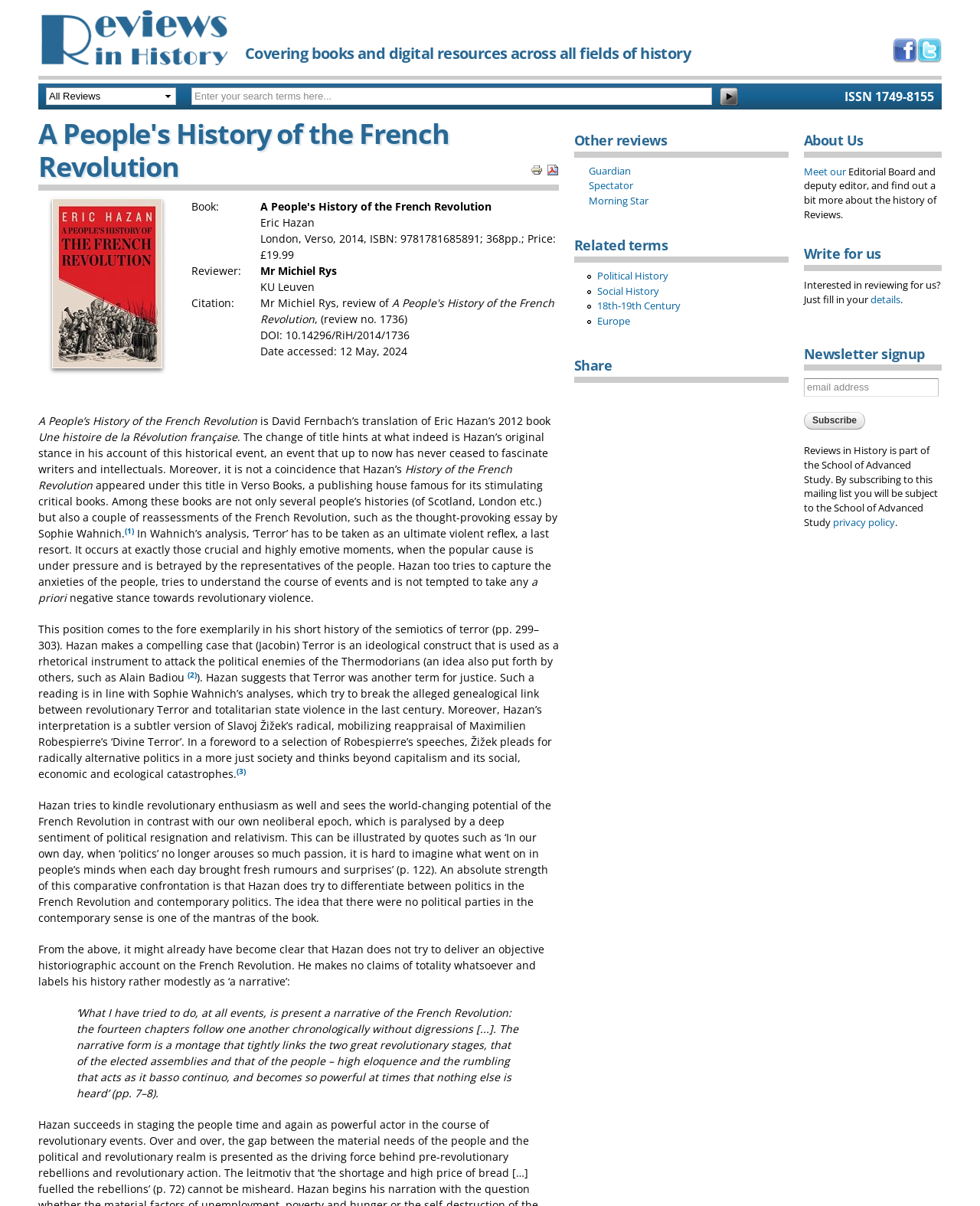Carefully observe the image and respond to the question with a detailed answer:
Who is the reviewer of the book?

I found the reviewer's name by looking at the text 'Reviewer: Mr Michiel Rys' on the webpage, which is located below the book's title and publication information.